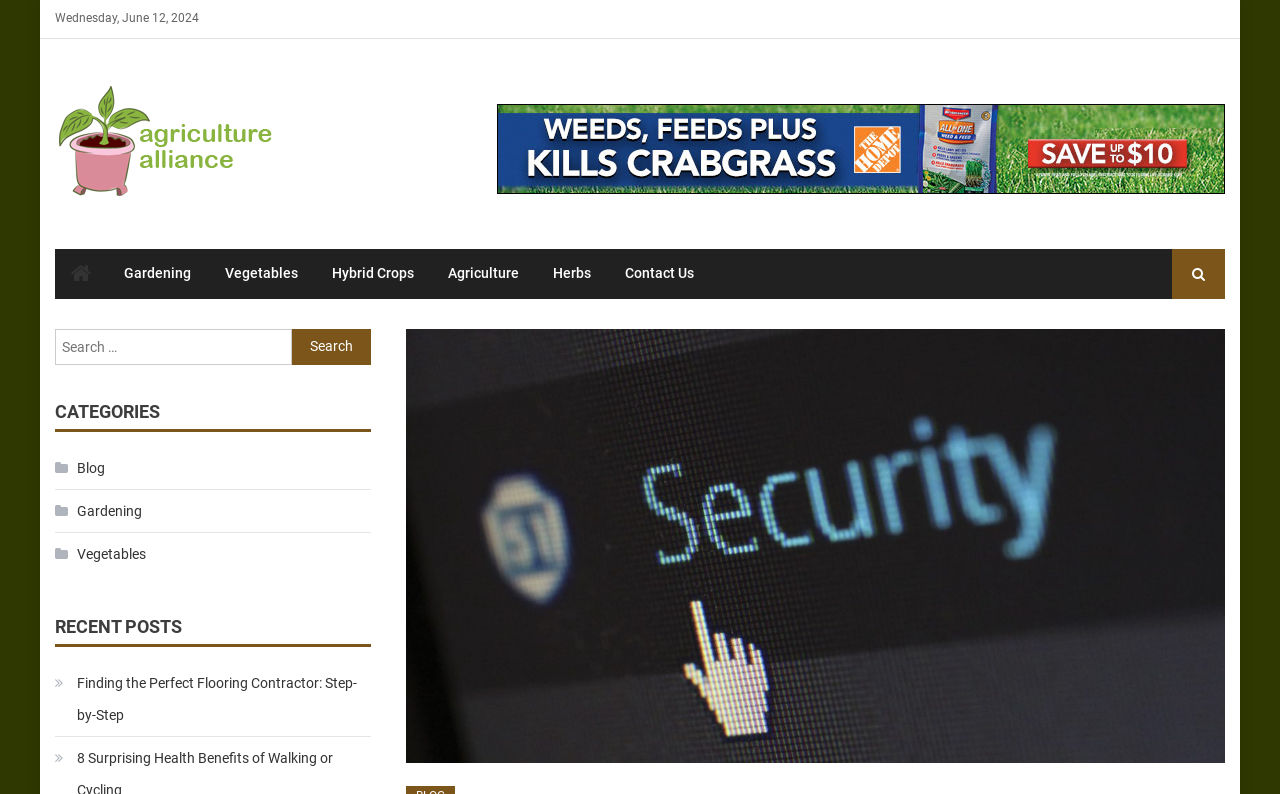Determine the webpage's heading and output its text content.

7 Reasons To Invest In Cybersecurity